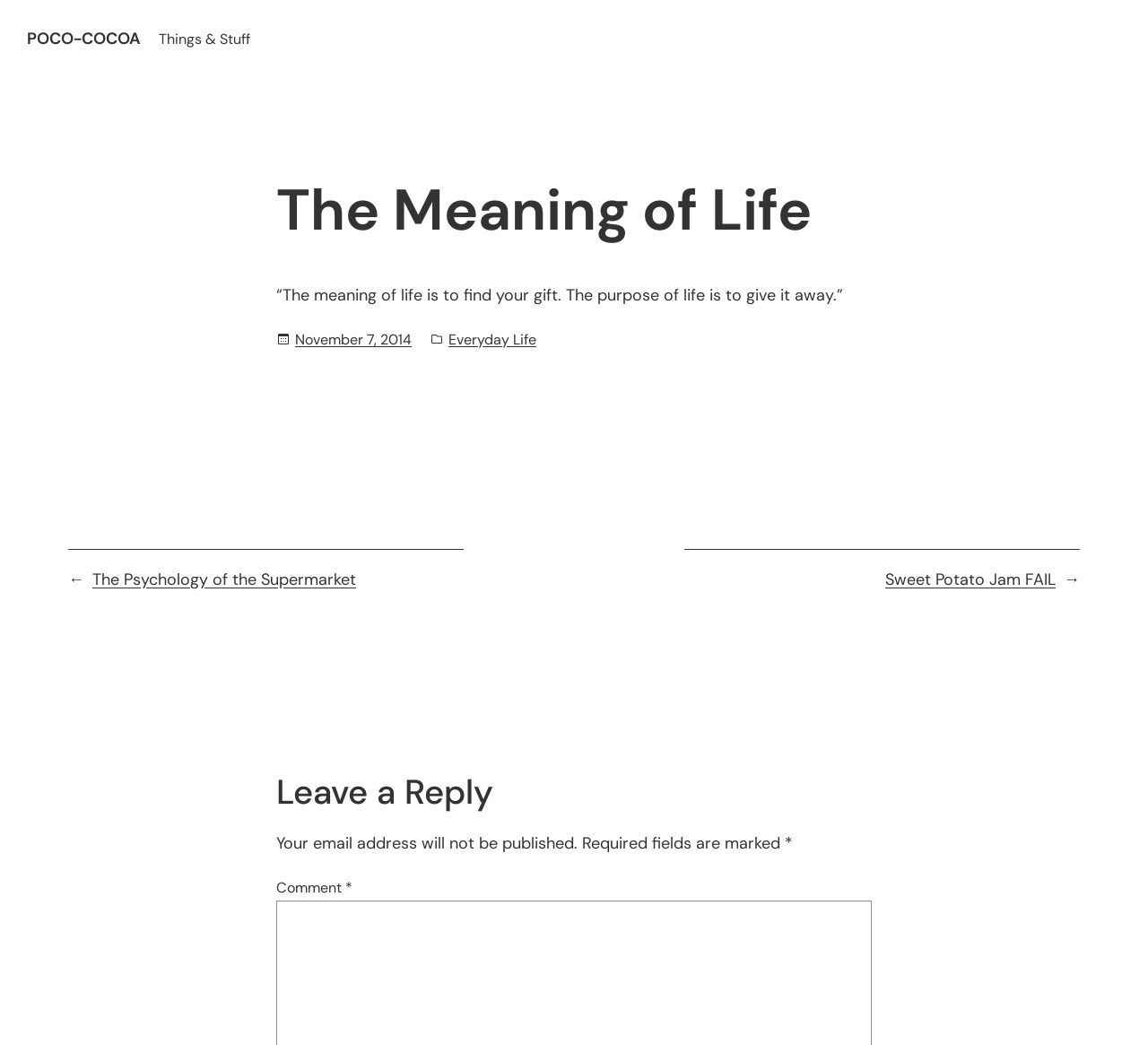Given the element description, predict the bounding box coordinates in the format (top-left x, top-left y, bottom-right x, bottom-right y), using floating point numbers between 0 and 1: The Psychology of the Supermarket

[0.08, 0.541, 0.31, 0.568]